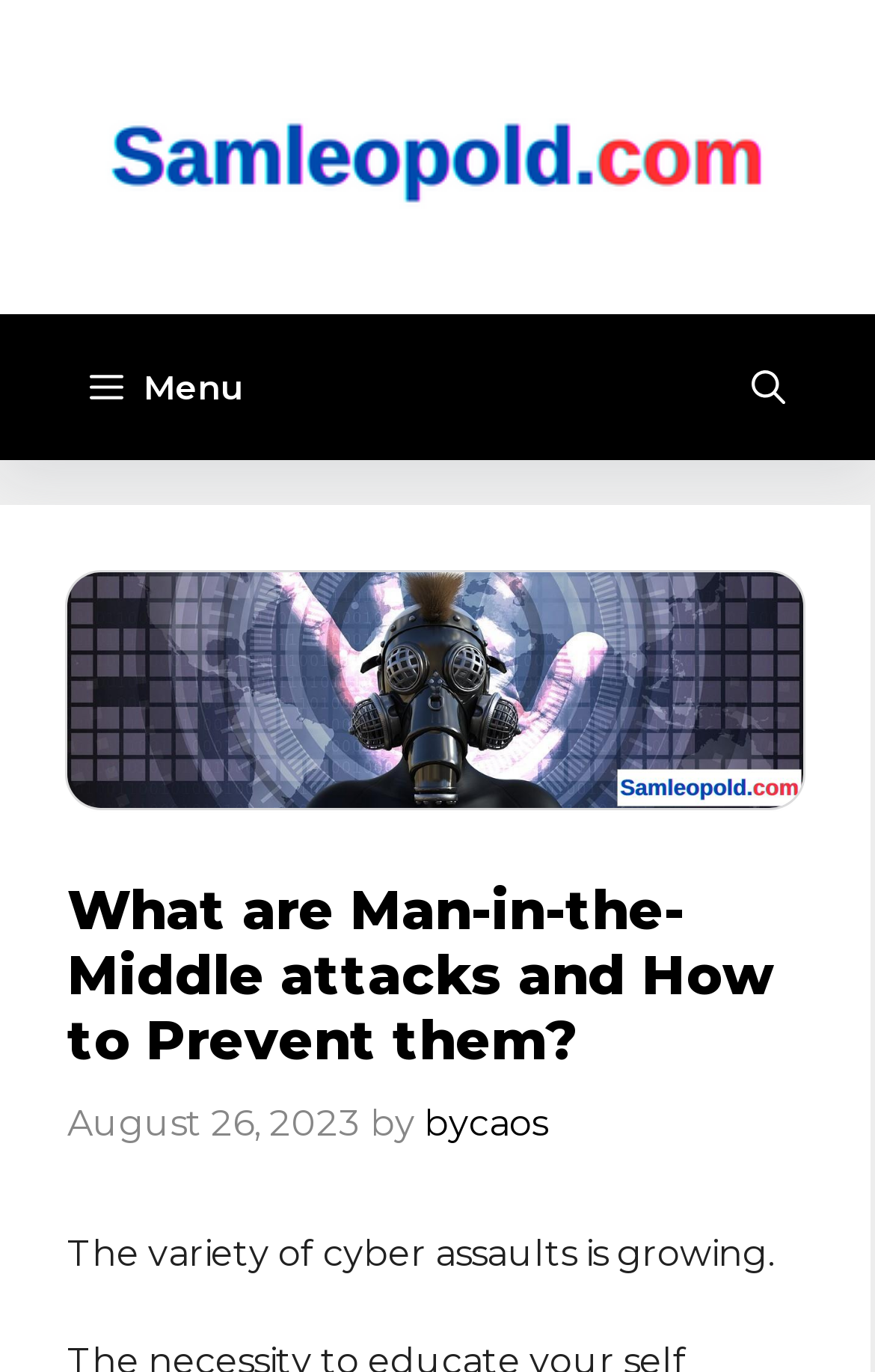What is the date of the article?
Deliver a detailed and extensive answer to the question.

The date of the article can be found in the time element, which is a child of the HeaderAsNonLandmark element with the text 'Content'. The time element contains a StaticText element with the text 'August 26, 2023'.